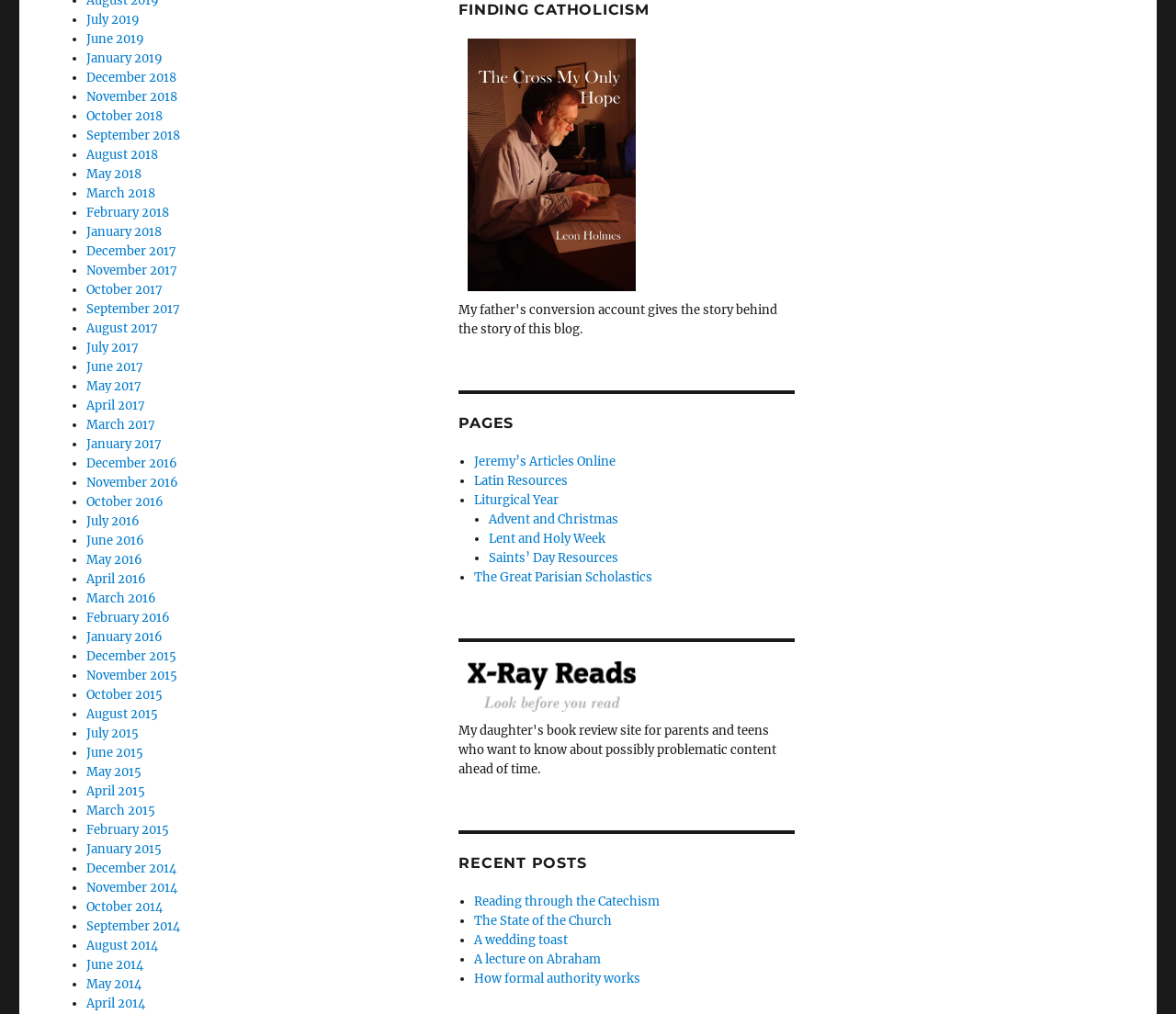Please respond to the question using a single word or phrase:
How many links are there in total?

63